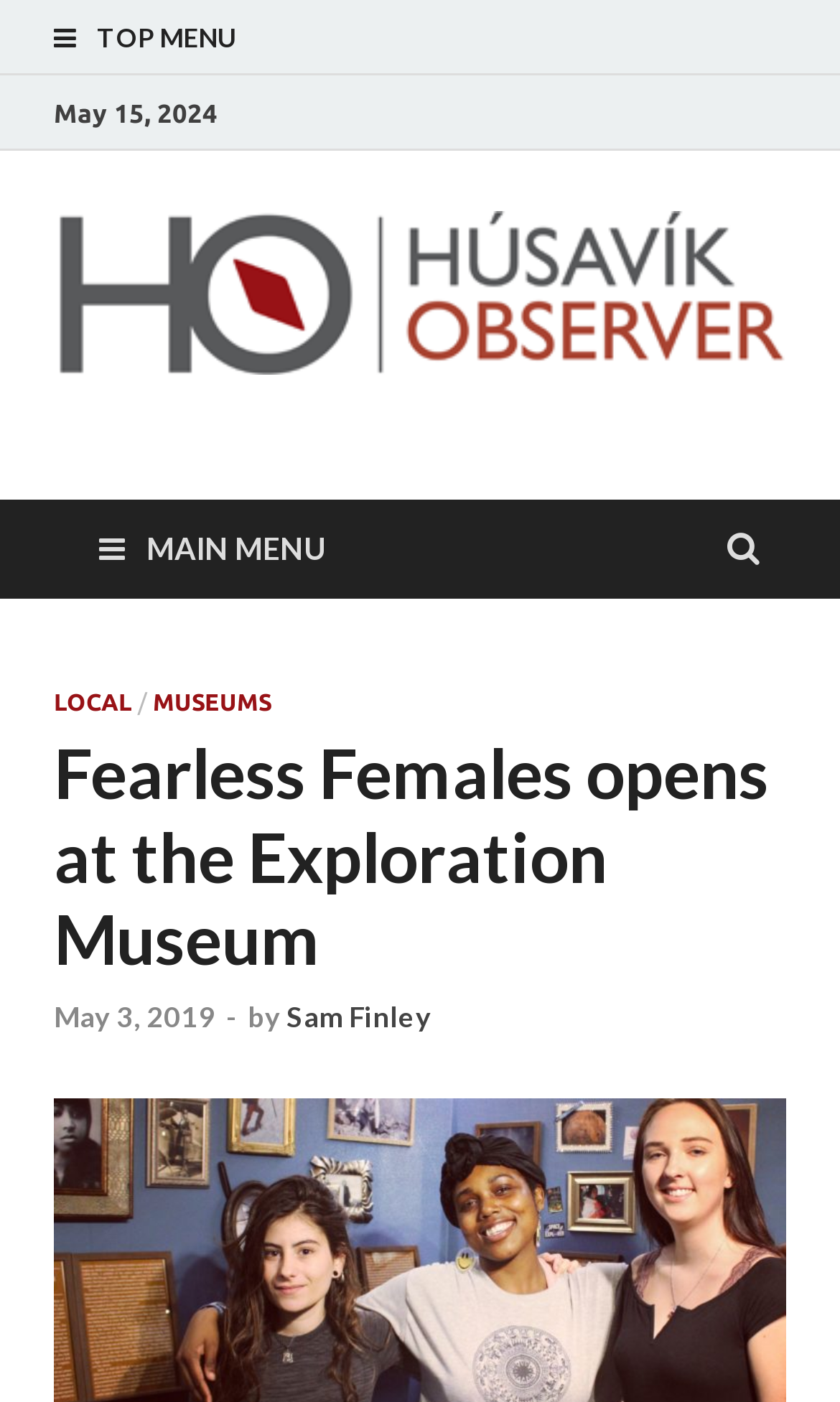What is the date of the exhibition opening?
Examine the webpage screenshot and provide an in-depth answer to the question.

I found the answer by looking at the StaticText element 'May 15, 2024' which suggests that the date of the exhibition opening is May 15, 2024.